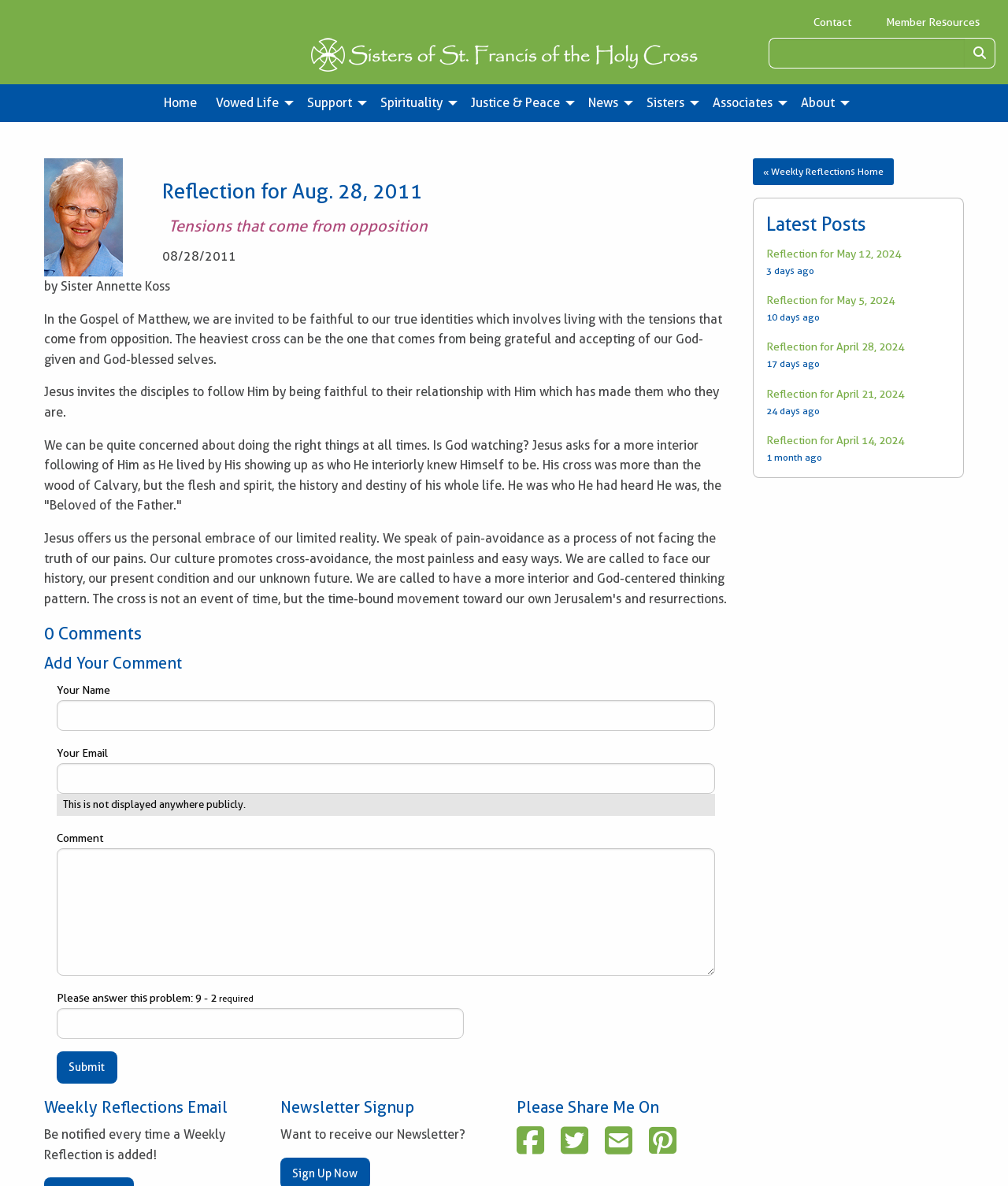How can users share the reflection?
Identify the answer in the screenshot and reply with a single word or phrase.

On Facebook, Twitter, Email, or Pinterest